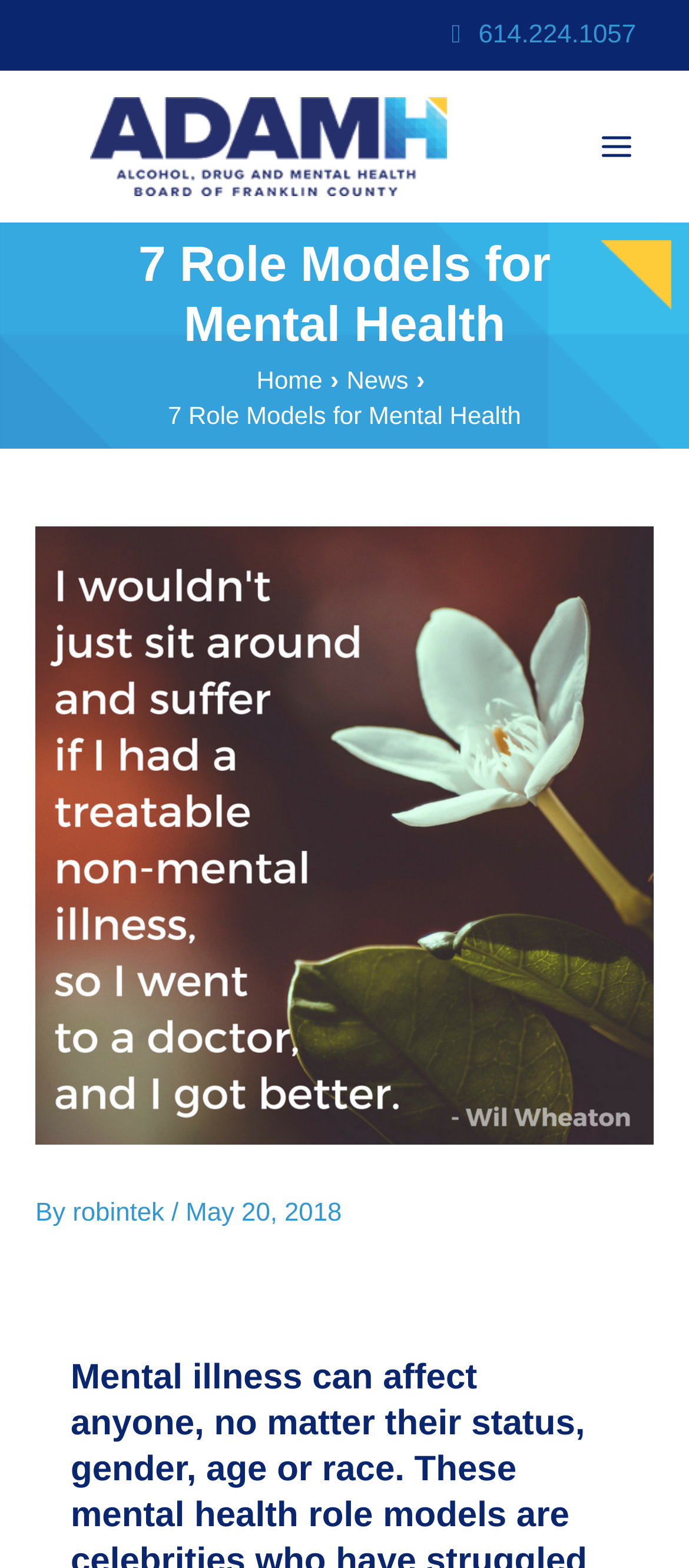Please provide a brief answer to the following inquiry using a single word or phrase:
What is the name of the organization?

ADAMH Board of Franklin County